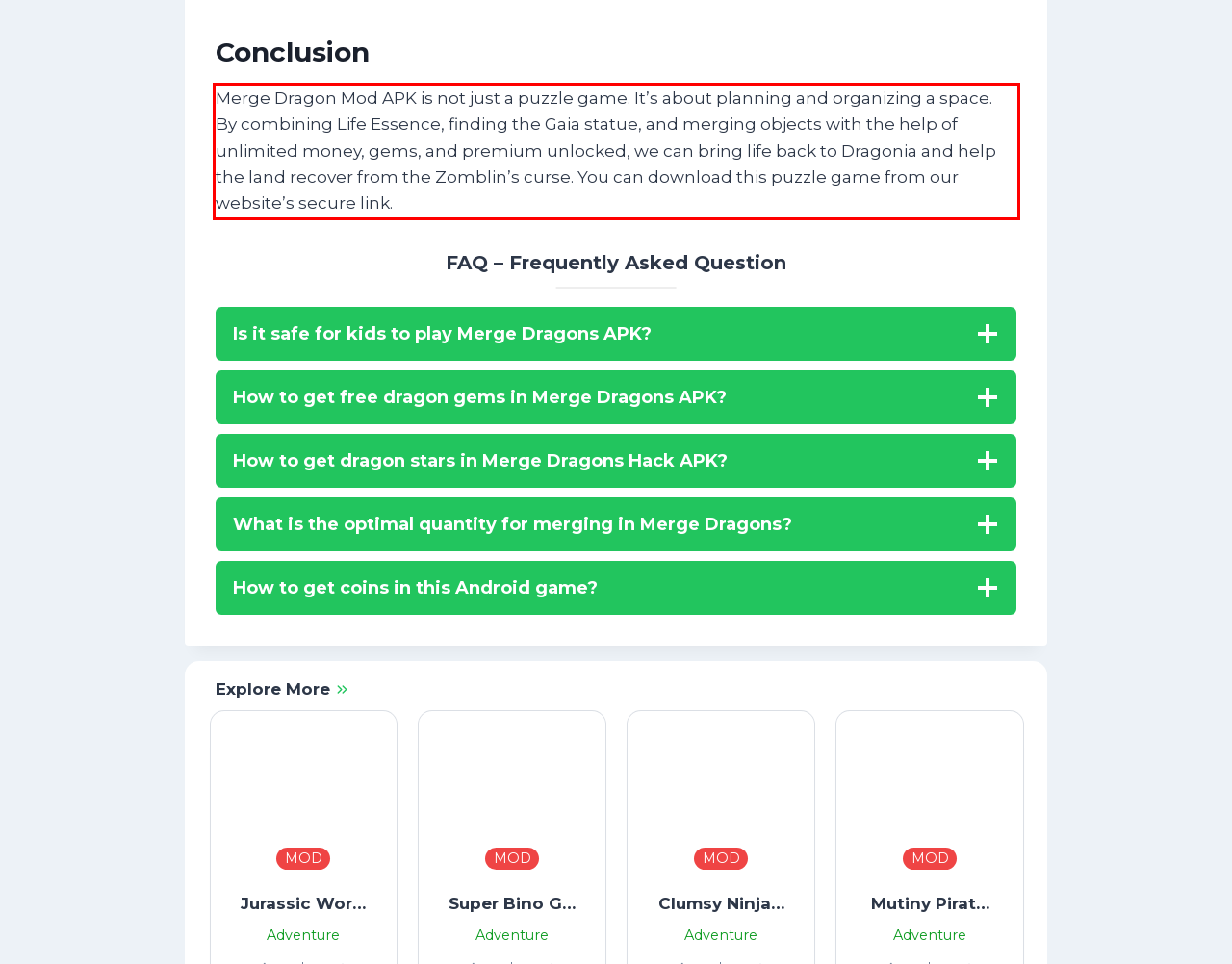Perform OCR on the text inside the red-bordered box in the provided screenshot and output the content.

Merge Dragon Mod APK is not just a puzzle game. It’s about planning and organizing a space. By combining Life Essence, finding the Gaia statue, and merging objects with the help of unlimited money, gems, and premium unlocked, we can bring life back to Dragonia and help the land recover from the Zomblin’s curse. You can download this puzzle game from our website’s secure link.